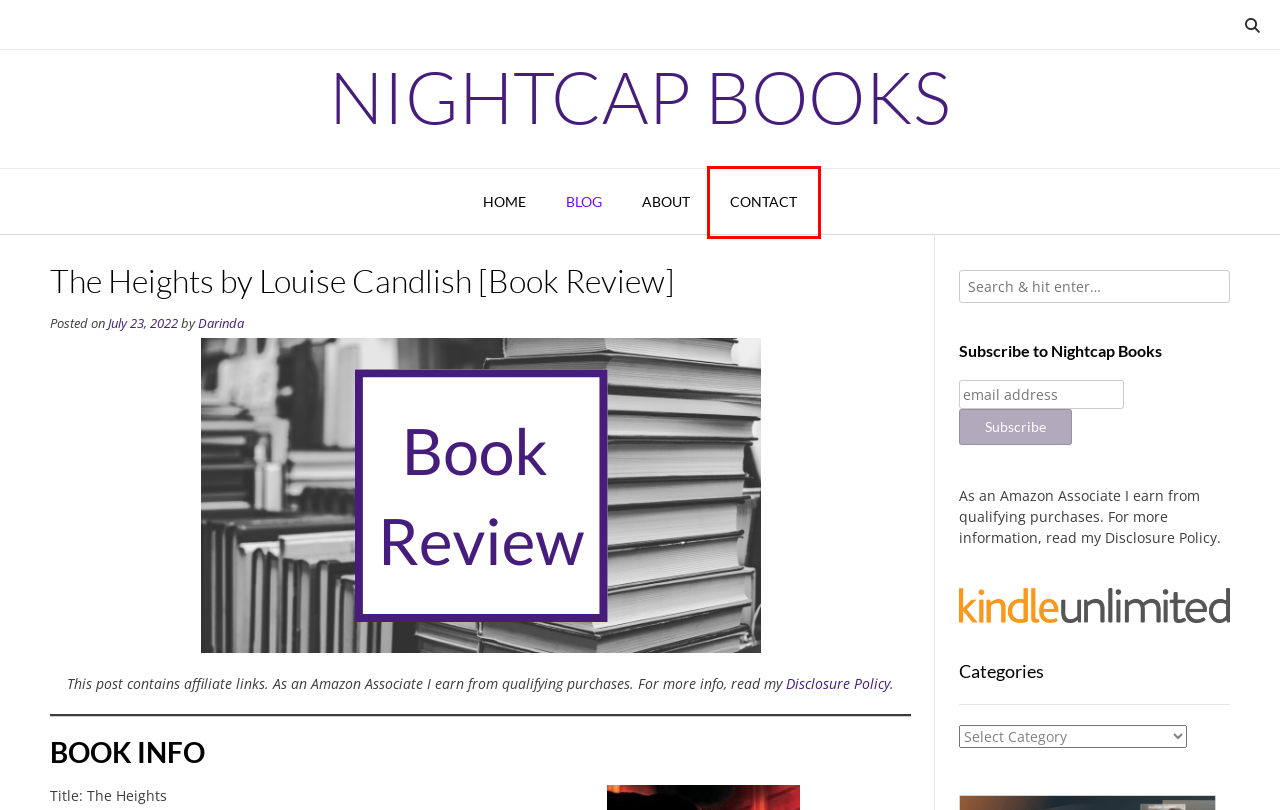Analyze the webpage screenshot with a red bounding box highlighting a UI element. Select the description that best matches the new webpage after clicking the highlighted element. Here are the options:
A. Privacy Policy – Nightcap Books
B. Contact – Nightcap Books
C. Blog – Nightcap Books
D. About – Nightcap Books
E. Our House by Louise Candlish [Book Review] – Nightcap Books
F. Home – Nightcap Books
G. Review Policy – Nightcap Books
H. The Night Shift by Alex Finlay [Book Review] – Nightcap Books

B